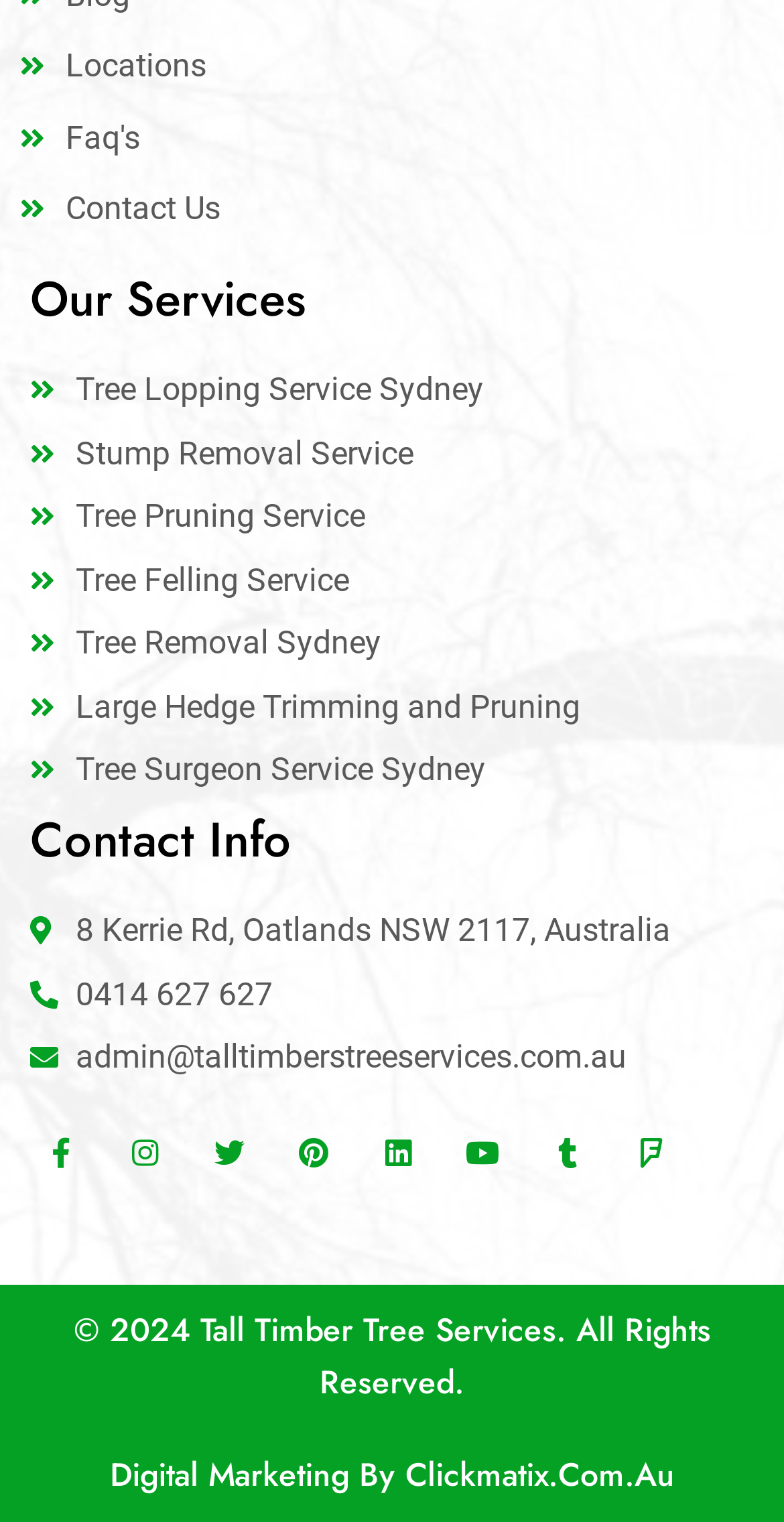Please locate the clickable area by providing the bounding box coordinates to follow this instruction: "Check our locations".

[0.026, 0.027, 0.974, 0.06]